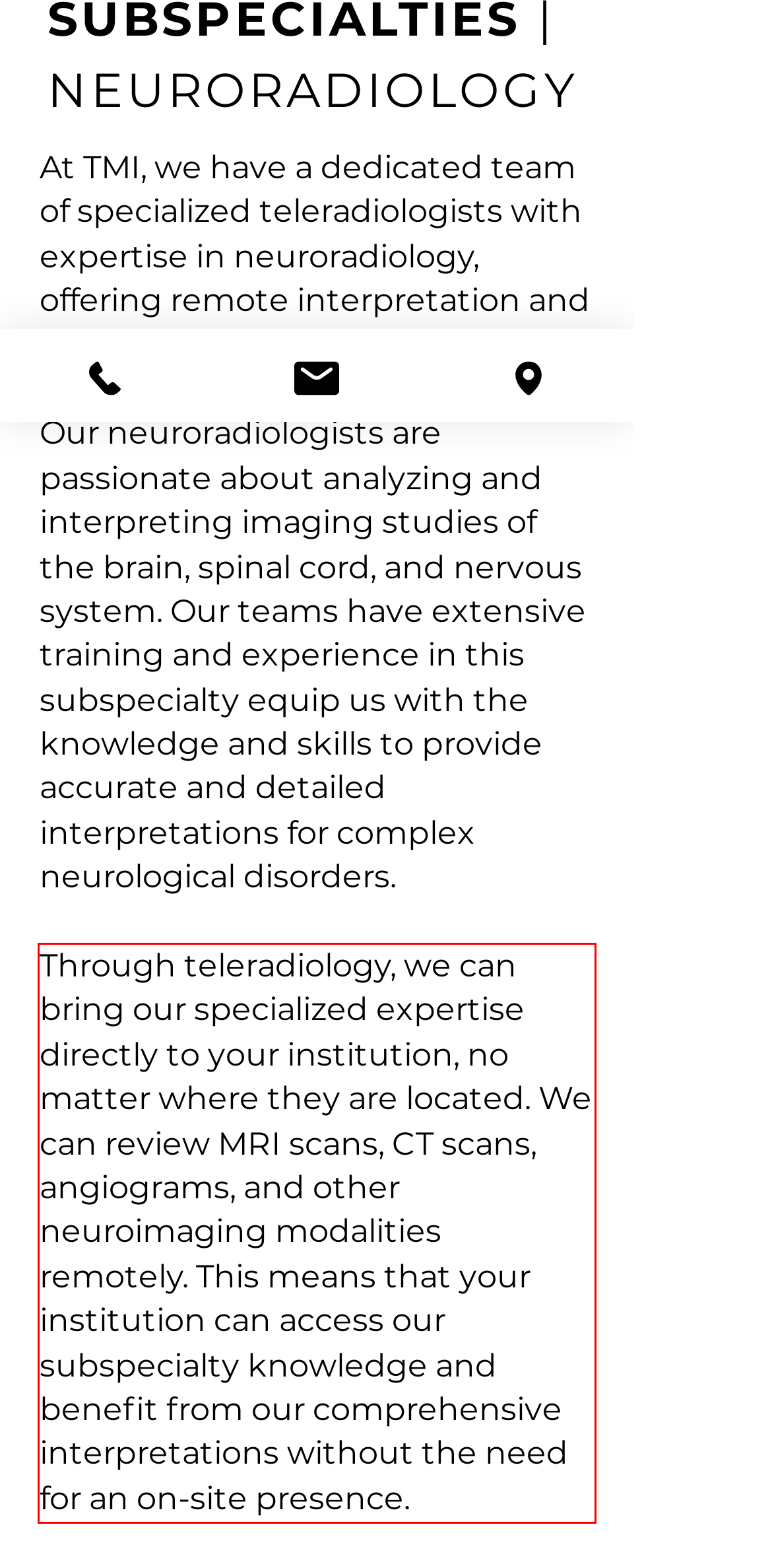You are given a screenshot of a webpage with a UI element highlighted by a red bounding box. Please perform OCR on the text content within this red bounding box.

Through teleradiology, we can bring our specialized expertise directly to your institution, no matter where they are located. We can review MRI scans, CT scans, angiograms, and other neuroimaging modalities remotely. This means that your institution can access our subspecialty knowledge and benefit from our comprehensive interpretations without the need for an on-site presence.